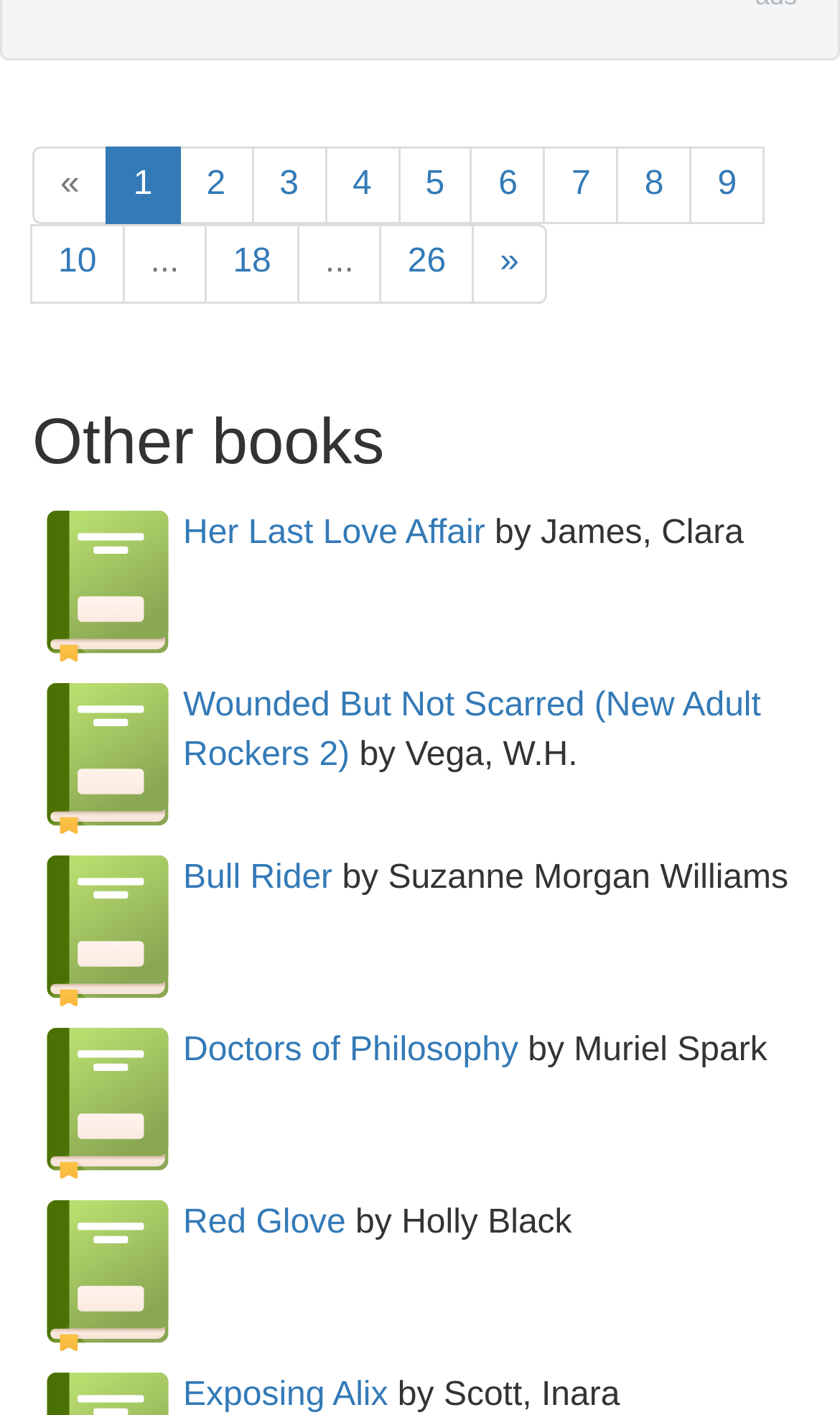Please answer the following question using a single word or phrase: How many book titles are listed?

7